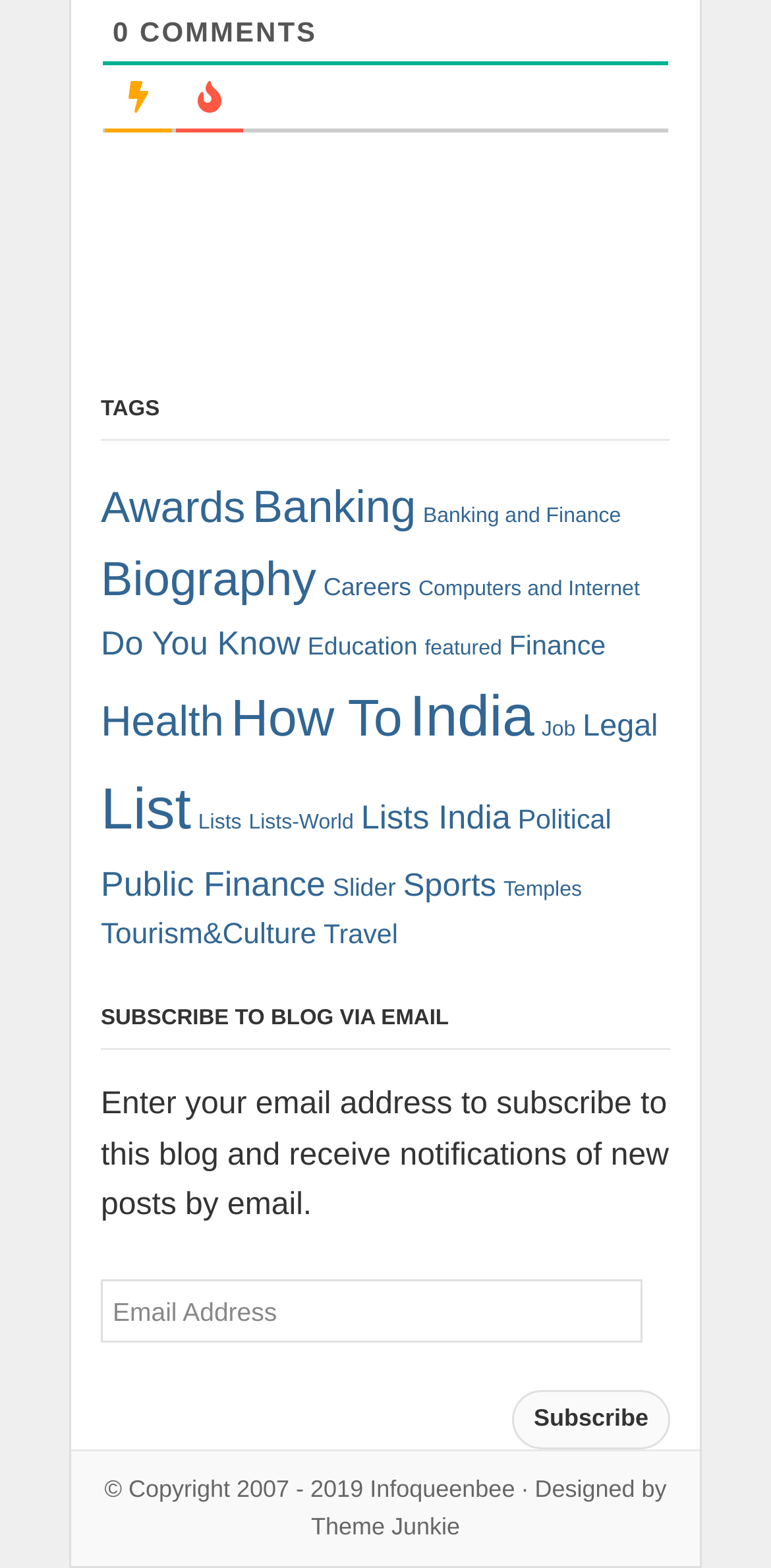Please identify the bounding box coordinates of the clickable element to fulfill the following instruction: "Enter email address to subscribe". The coordinates should be four float numbers between 0 and 1, i.e., [left, top, right, bottom].

[0.131, 0.816, 0.832, 0.857]